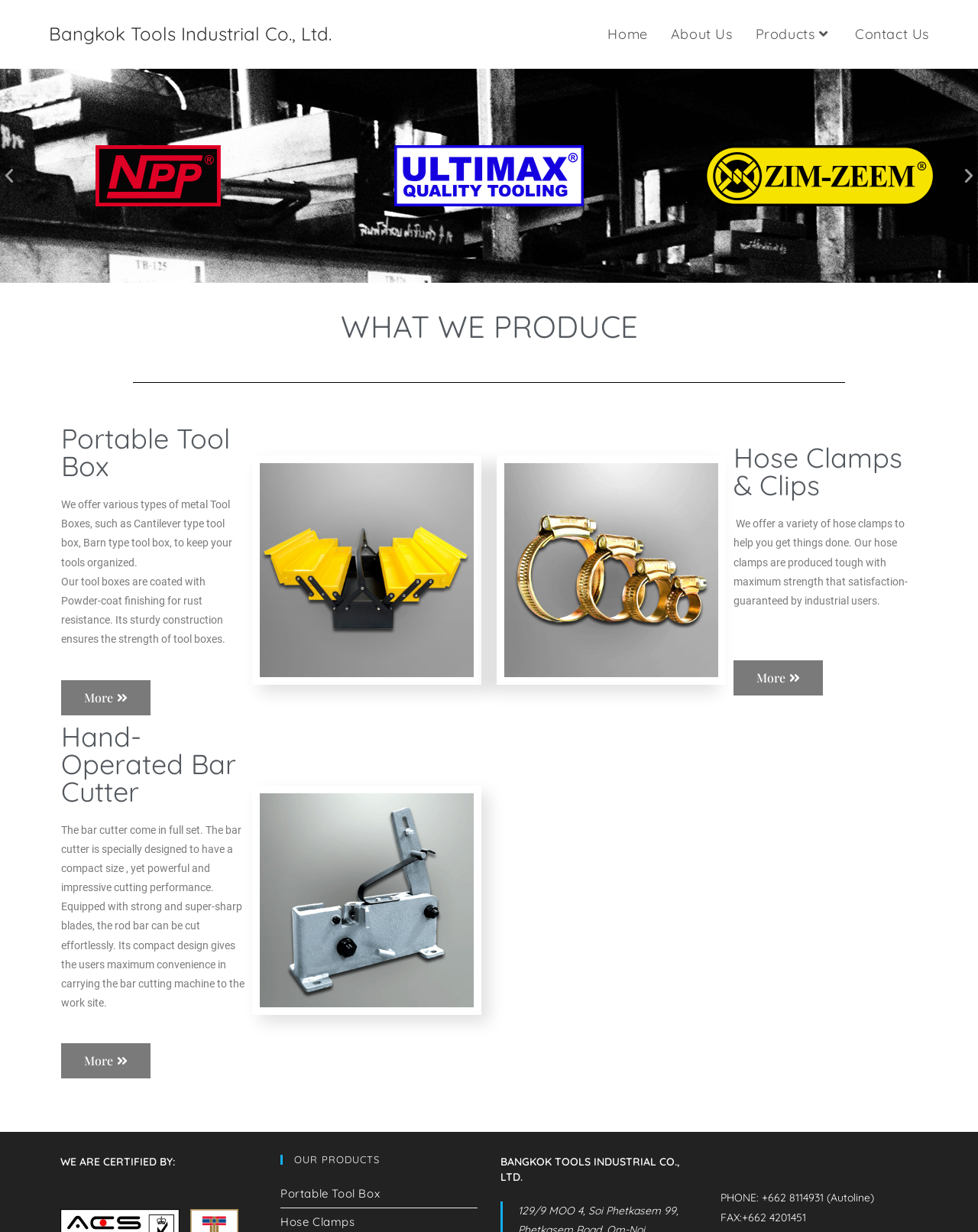Give a complete and precise description of the webpage's appearance.

This webpage is about Bangkok Tools Industrial Co., Ltd., a Thailand-based manufacturer of various industrial products. At the top, there is a navigation menu with links to "Home", "About Us", "Products", and "Contact Us". Below the navigation menu, there is a main section that takes up most of the page.

In the main section, there are three images aligned horizontally, showcasing the company's products. The first image is of "NPP", the second is of "ultimax-white", and the third is of "ZIM_ULTIMAX_NPP". Above these images, there are navigation buttons to move to the previous or next slide.

Below the images, there are three sections, each highlighting a specific product category. The first section is about portable tool boxes, with a heading "Portable Tool Box" and a brief description of the product. There is also a "More" button to learn more about the product.

The second section is about hose clamps and clips, with a heading "Hose Clamps & Clips" and a brief description of the product. Again, there is a "More" button to learn more about the product.

The third section is about hand-operated bar cutters, with a heading "Hand-Operated Bar Cutter" and a detailed description of the product. There is also a "More" button to learn more about the product.

At the bottom of the page, there are several headings and links. There is a heading "WE ARE CERTIFIED BY:" followed by a heading "OUR PRODUCTS" with a link to "Portable Tool Box". There is also a heading "BANGKOK TOOLS INDUSTRIAL CO., LTD." with the company's phone and fax numbers.